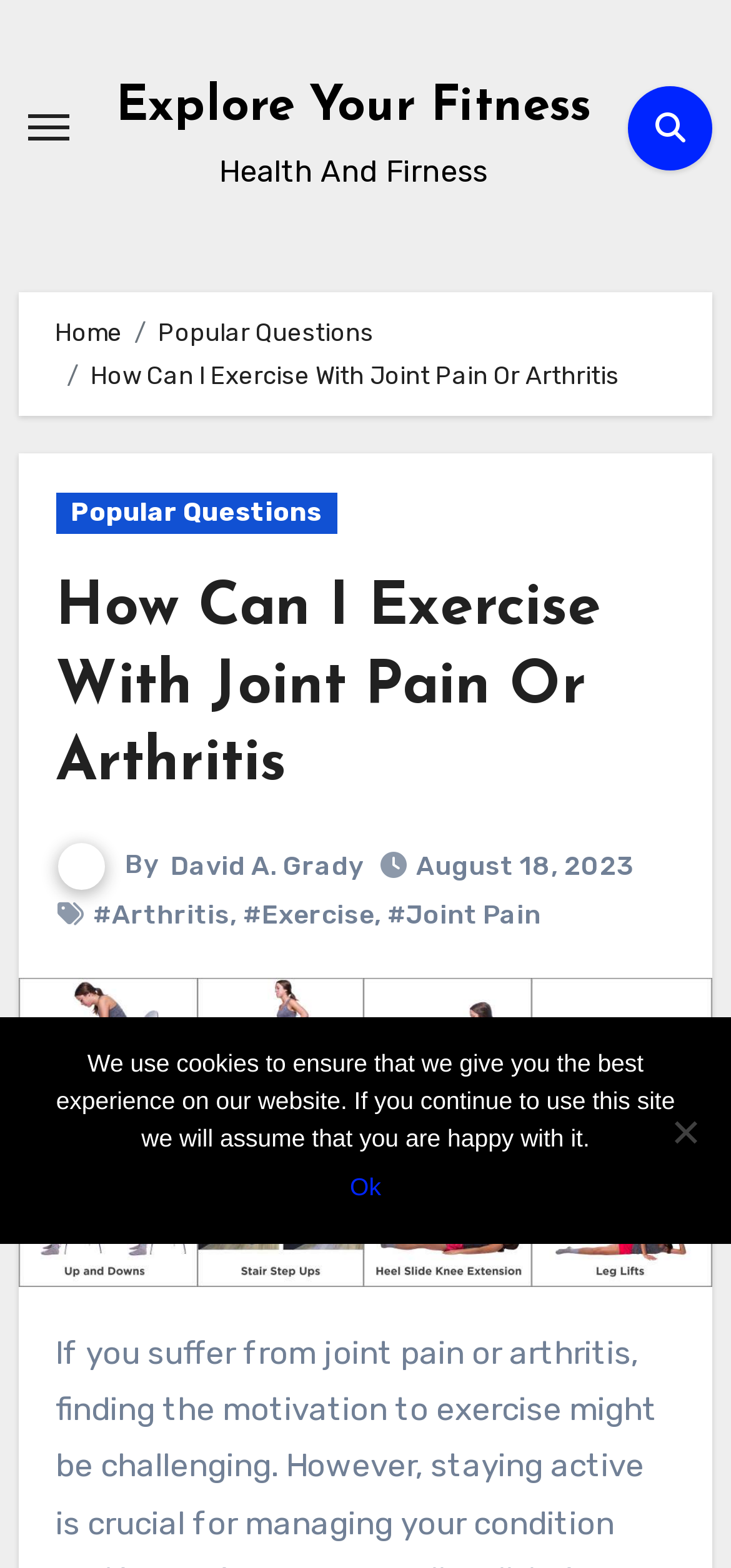Please specify the bounding box coordinates of the area that should be clicked to accomplish the following instruction: "Toggle navigation". The coordinates should consist of four float numbers between 0 and 1, i.e., [left, top, right, bottom].

[0.025, 0.067, 0.107, 0.096]